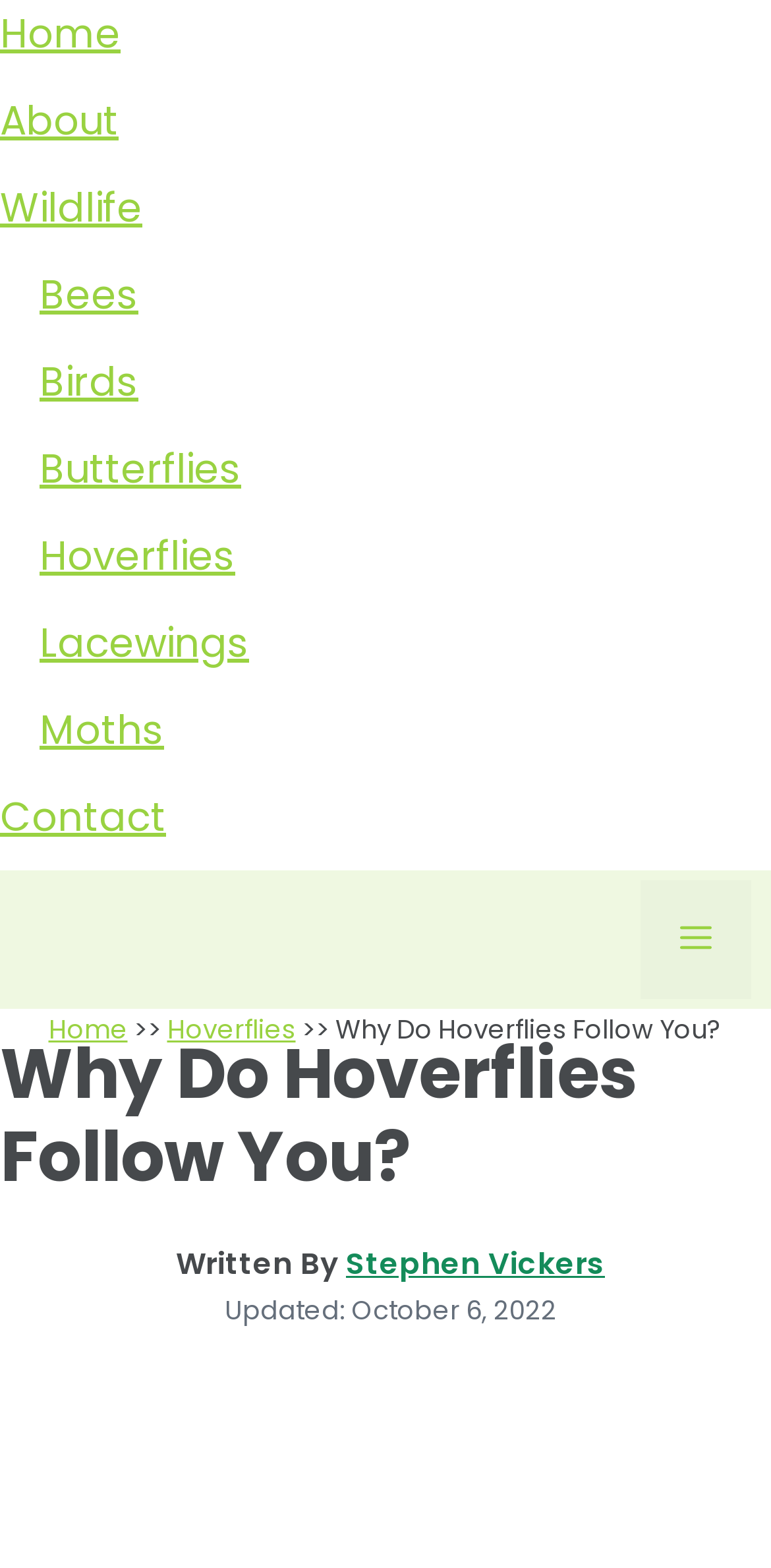Describe every aspect of the webpage comprehensively.

This webpage is about hoverflies and why they follow humans. At the top, there is a navigation menu with links to different sections of the website, including "Home", "About", "Wildlife", and more. Below the navigation menu, there is a banner with a link to the website's homepage, "Wildlife Welcome", accompanied by an image.

On the left side of the page, there is a complementary section that takes up about half of the page's height. Below this section, there is a link to "Home" and an arrow symbol ">>" pointing to the right. Next to the arrow, there is a link to "Hoverflies", which is likely a category or subcategory within the website.

The main content of the page starts with a heading that asks the question "Why Do Hoverflies Follow You?" This heading spans the entire width of the page. Below the heading, there is a text written by "Stephen Vickers" and updated on "October 6, 2022".

There are no images on the page besides the one in the banner. The overall structure of the page is organized, with clear headings and concise text.